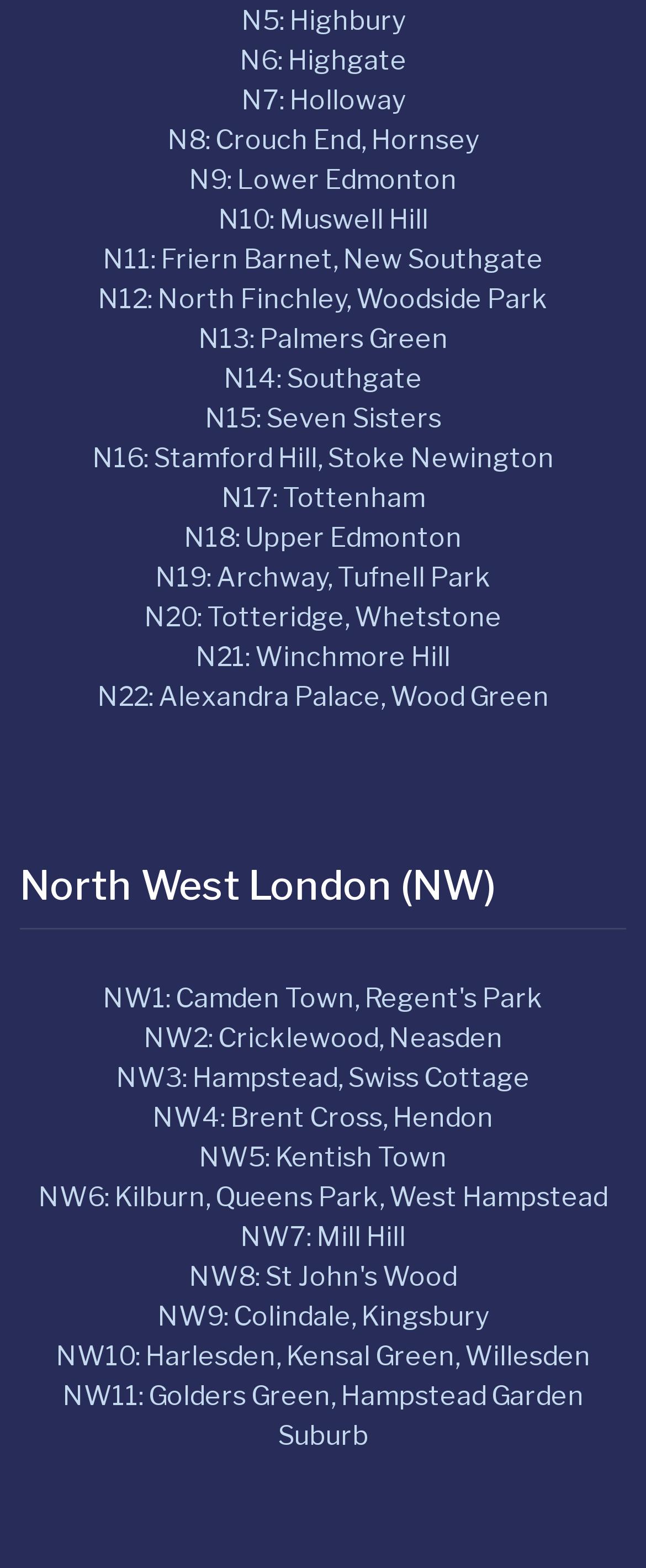Is there a postcode area for Upper Edmonton?
Refer to the image and give a detailed answer to the query.

The link 'N18: Upper Edmonton' indicates that there is a postcode area for Upper Edmonton, which is N18.